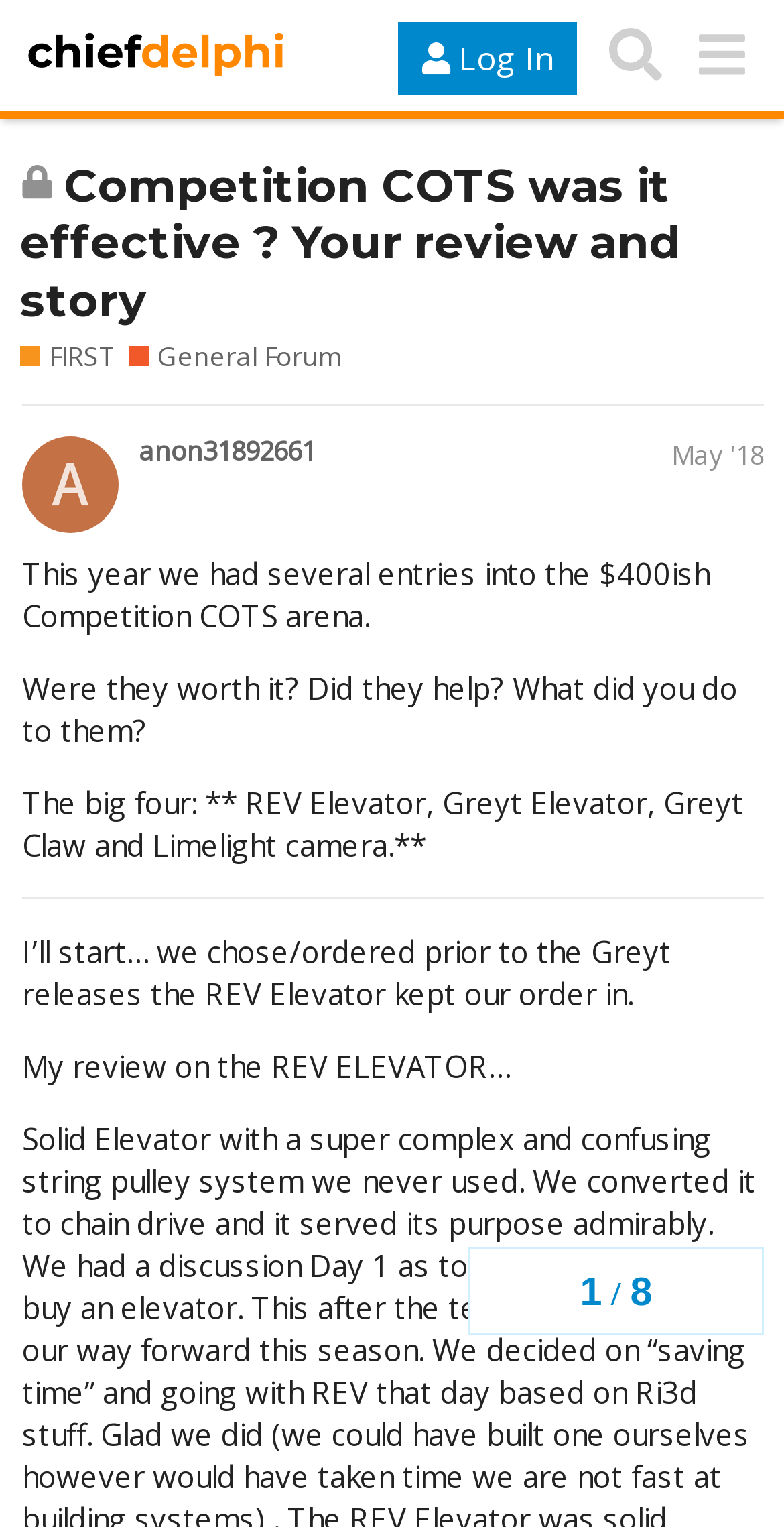Please identify the bounding box coordinates of the clickable element to fulfill the following instruction: "Click the 'Log In' button". The coordinates should be four float numbers between 0 and 1, i.e., [left, top, right, bottom].

[0.508, 0.014, 0.736, 0.062]